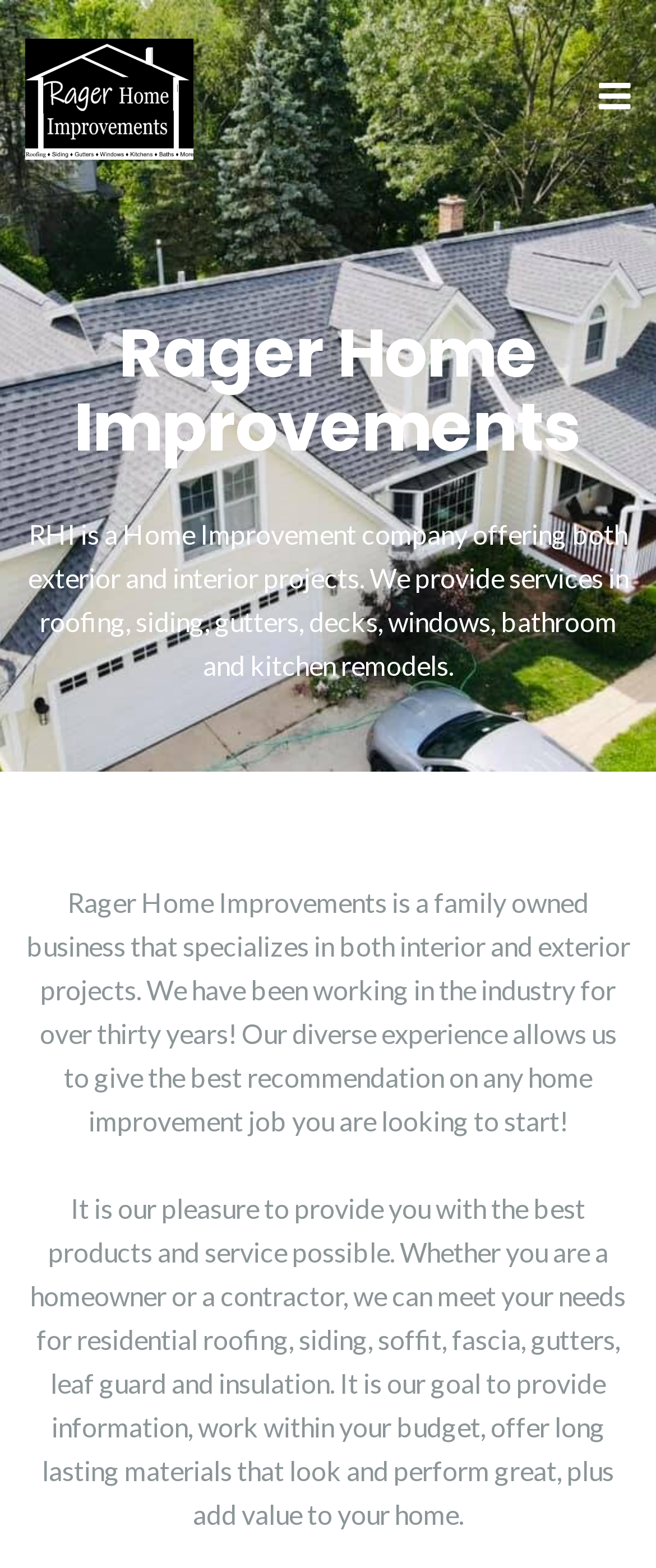Based on the element description: "title="Rager Home Improvements"", identify the UI element and provide its bounding box coordinates. Use four float numbers between 0 and 1, [left, top, right, bottom].

[0.038, 0.05, 0.295, 0.071]